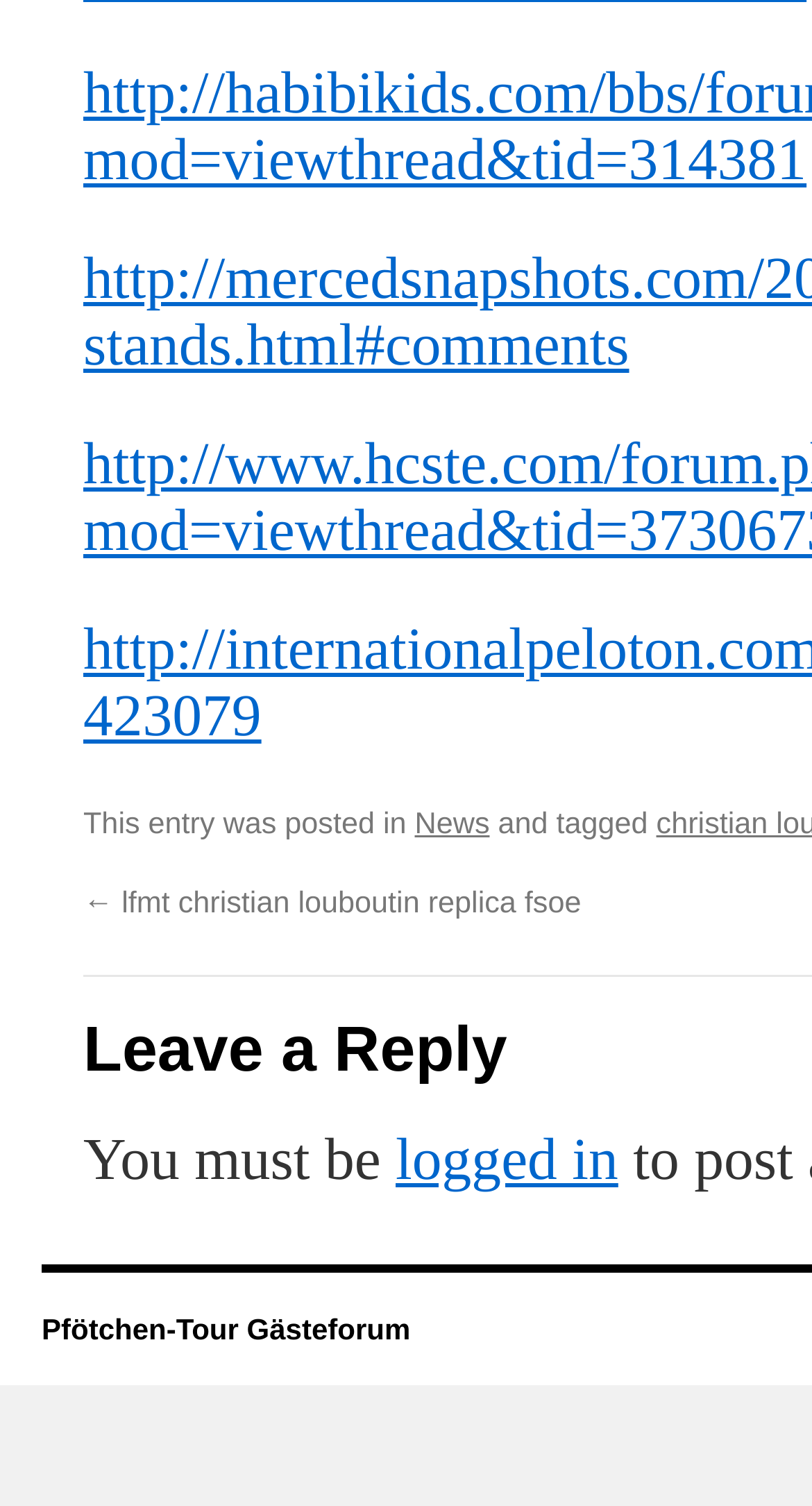Show the bounding box coordinates for the HTML element as described: "News".

[0.511, 0.589, 0.603, 0.611]